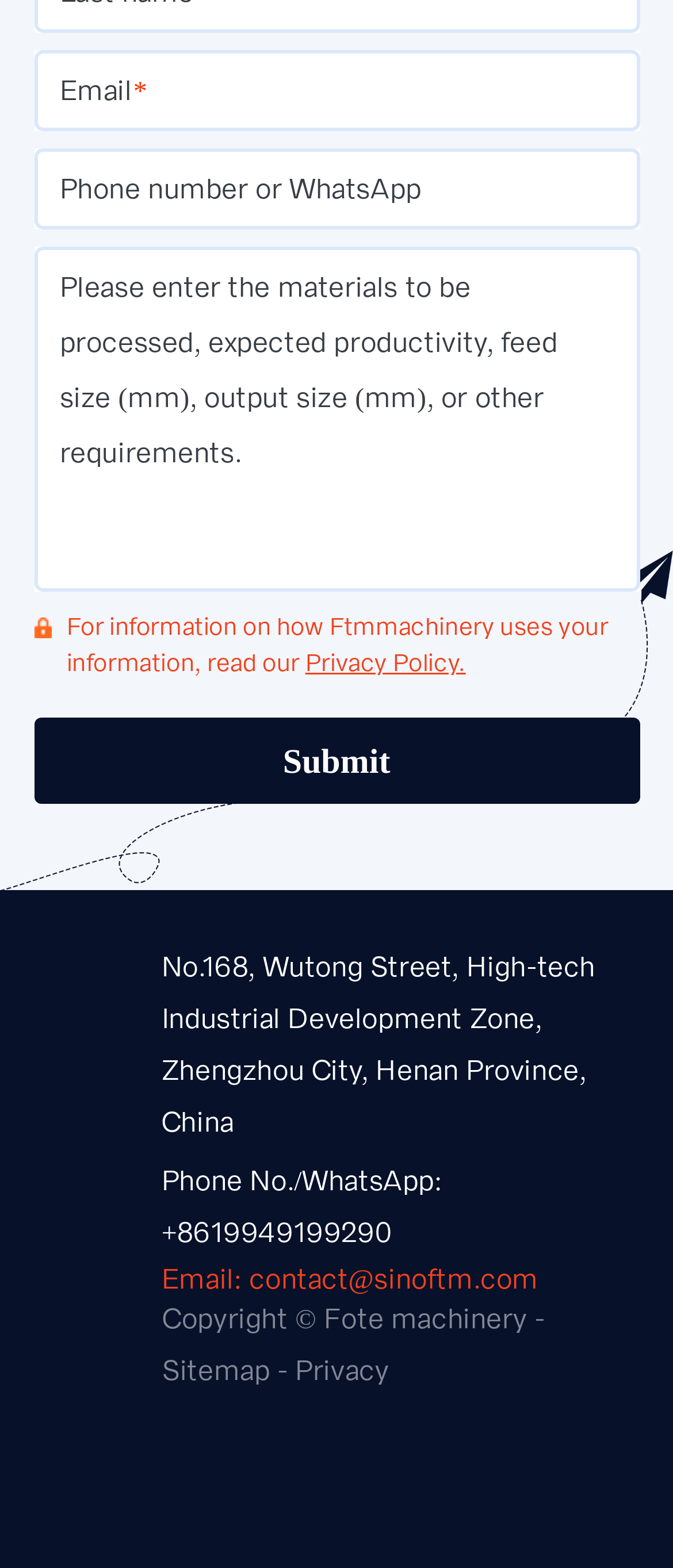Please answer the following question using a single word or phrase: 
What is the company's phone number?

+8619949199290